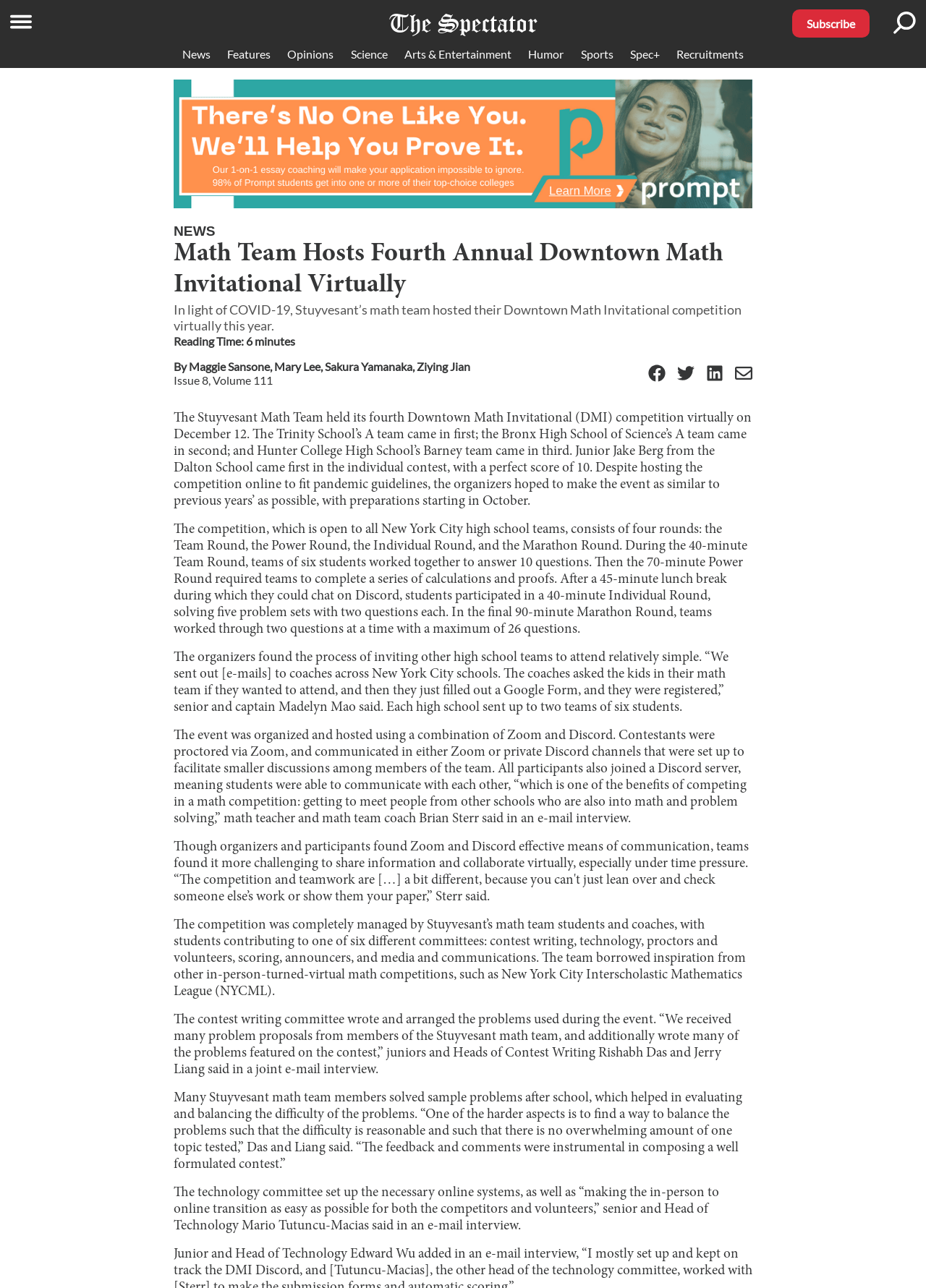Please find the bounding box for the following UI element description. Provide the coordinates in (top-left x, top-left y, bottom-right x, bottom-right y) format, with values between 0 and 1: Recruitments

[0.731, 0.036, 0.803, 0.047]